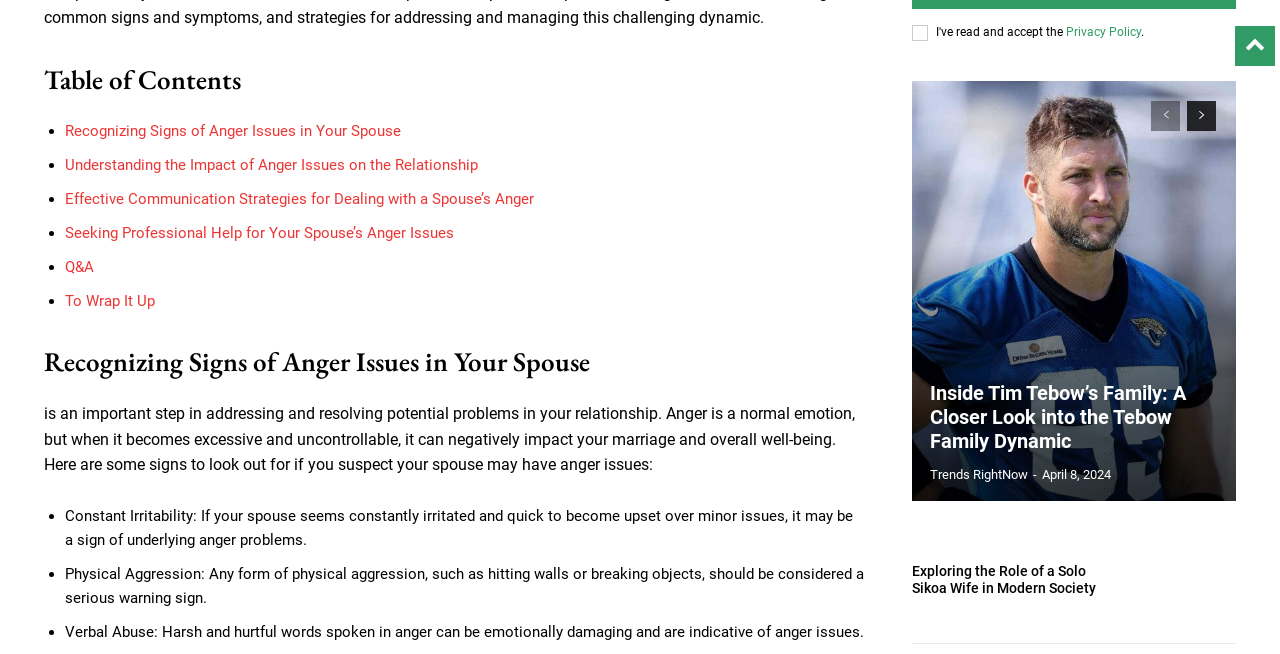Locate the bounding box coordinates for the element described below: "Trends RightNow". The coordinates must be four float values between 0 and 1, formatted as [left, top, right, bottom].

[0.727, 0.715, 0.803, 0.738]